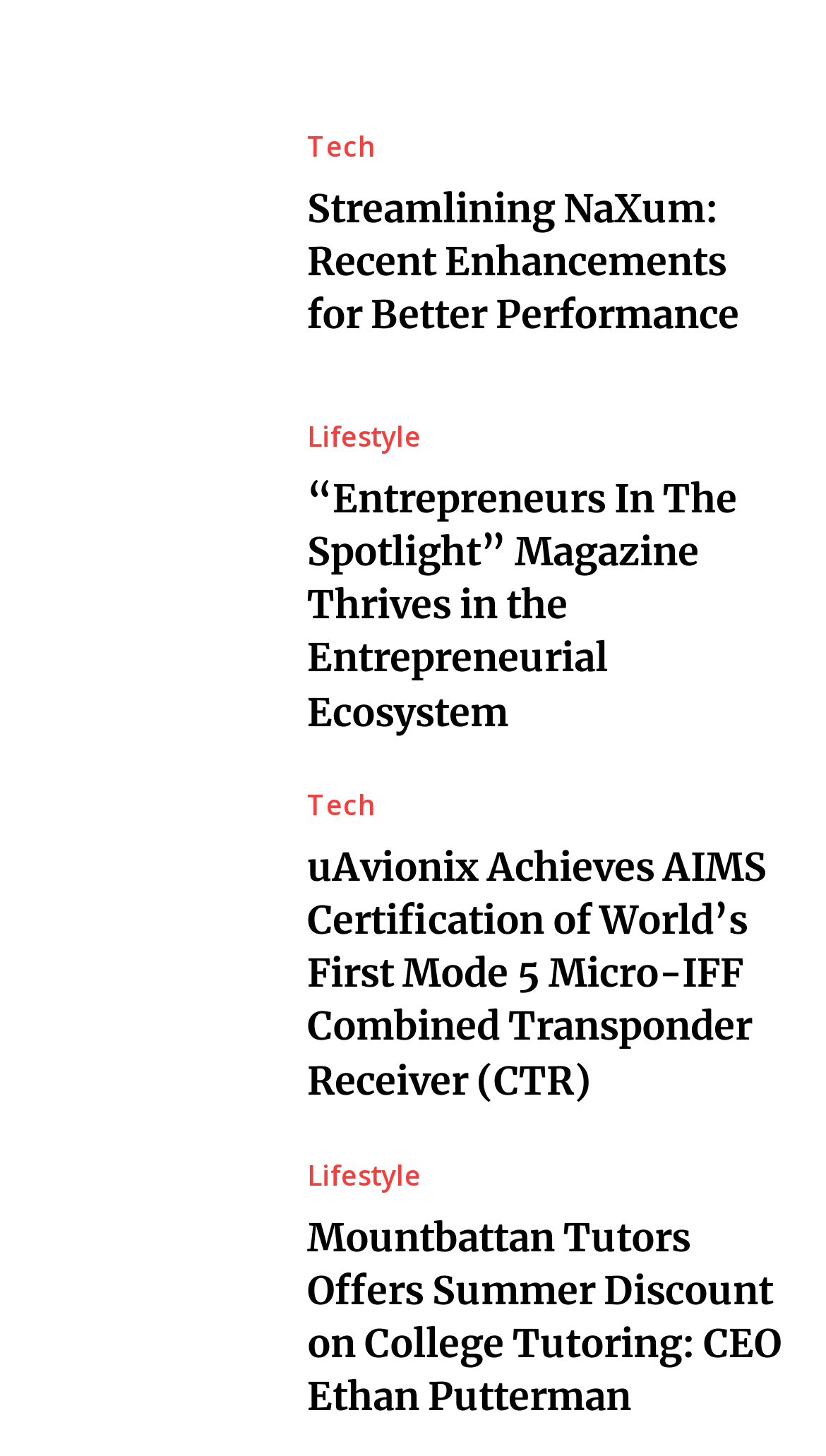Can you find the bounding box coordinates of the area I should click to execute the following instruction: "View Technology category"?

None